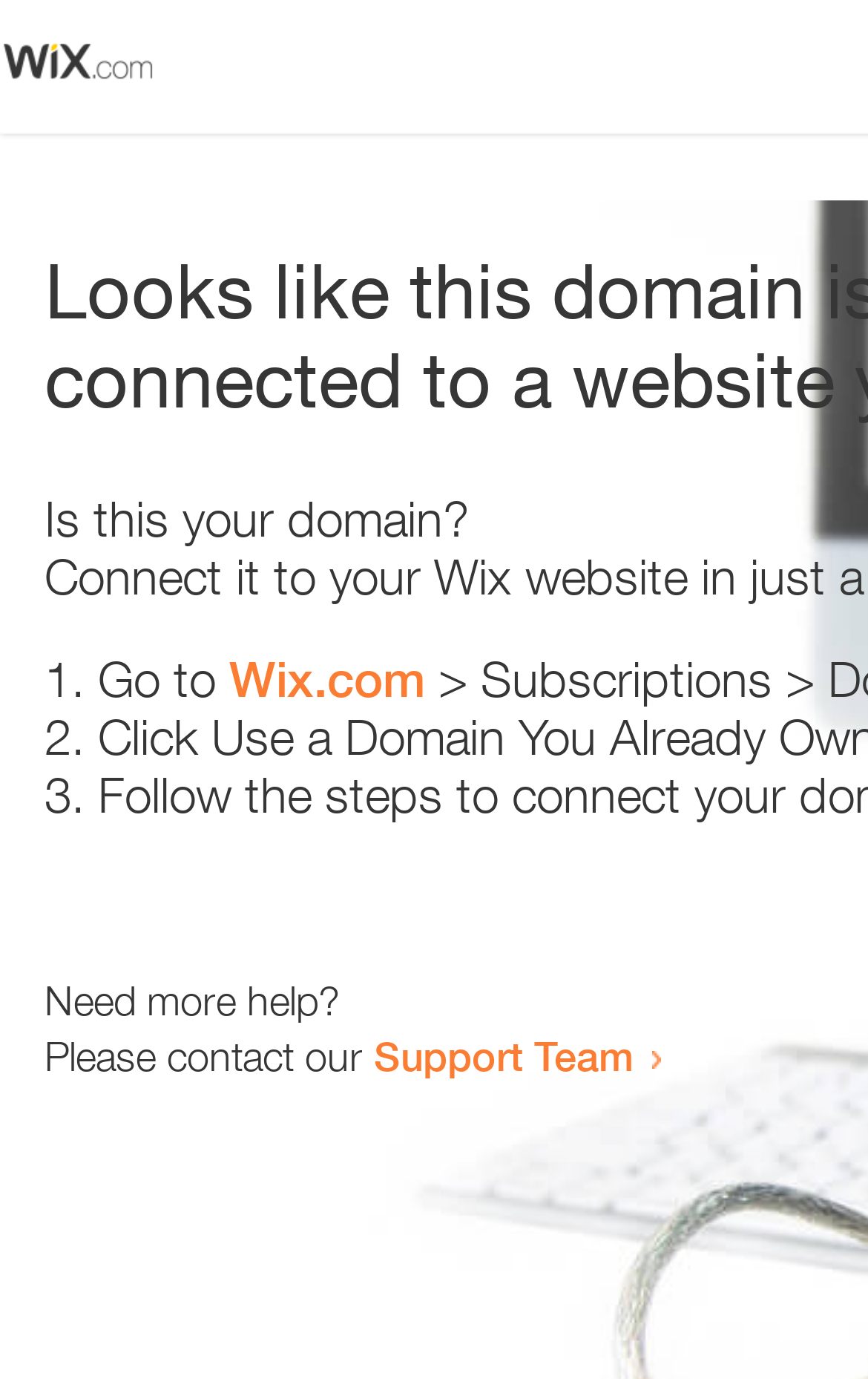Identify and extract the main heading of the webpage.

Looks like this domain isn't
connected to a website yet